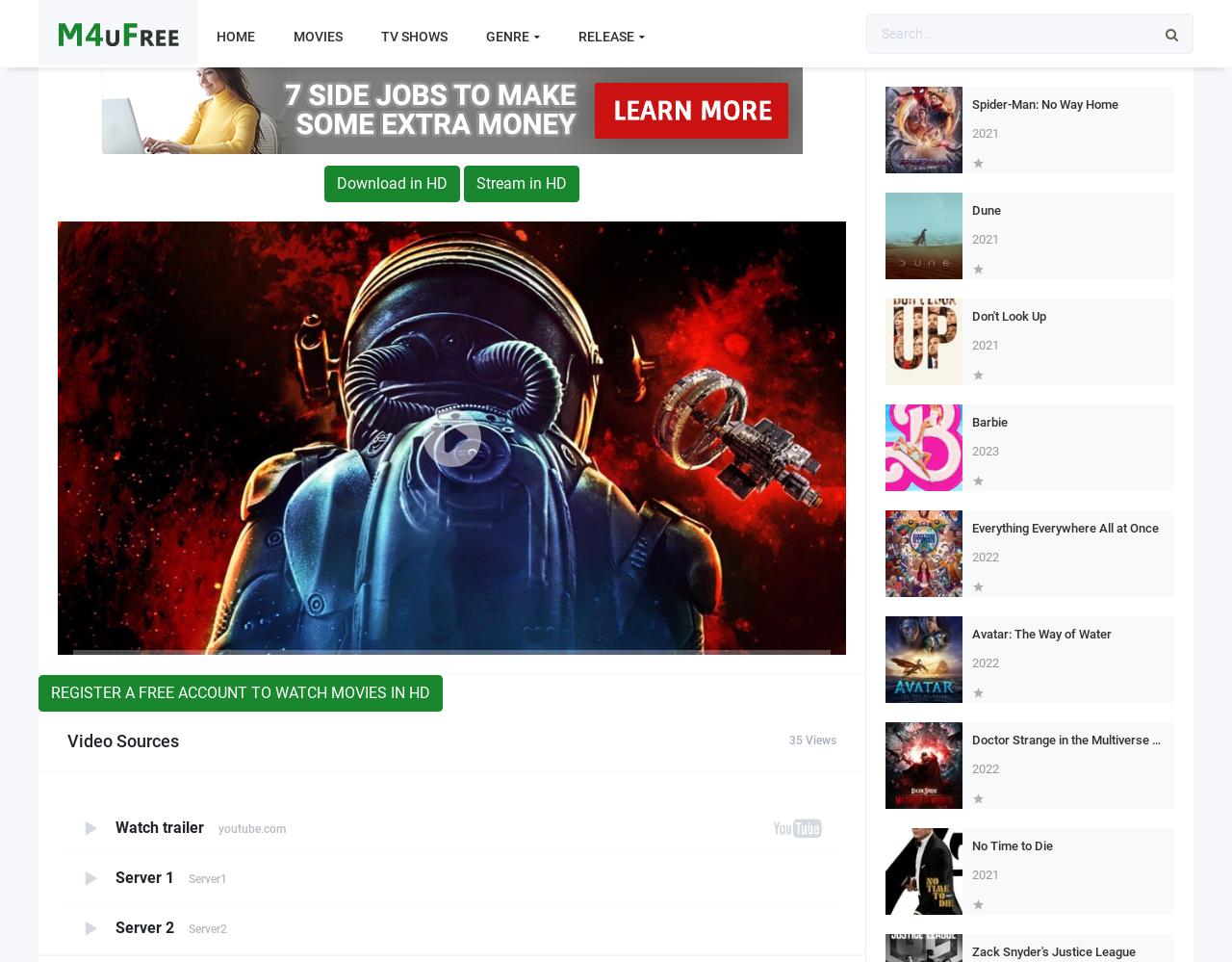Extract the bounding box coordinates for the UI element described by the text: "name="s" placeholder="Search..."". The coordinates should be in the form of [left, top, right, bottom] with values between 0 and 1.

[0.704, 0.015, 0.968, 0.055]